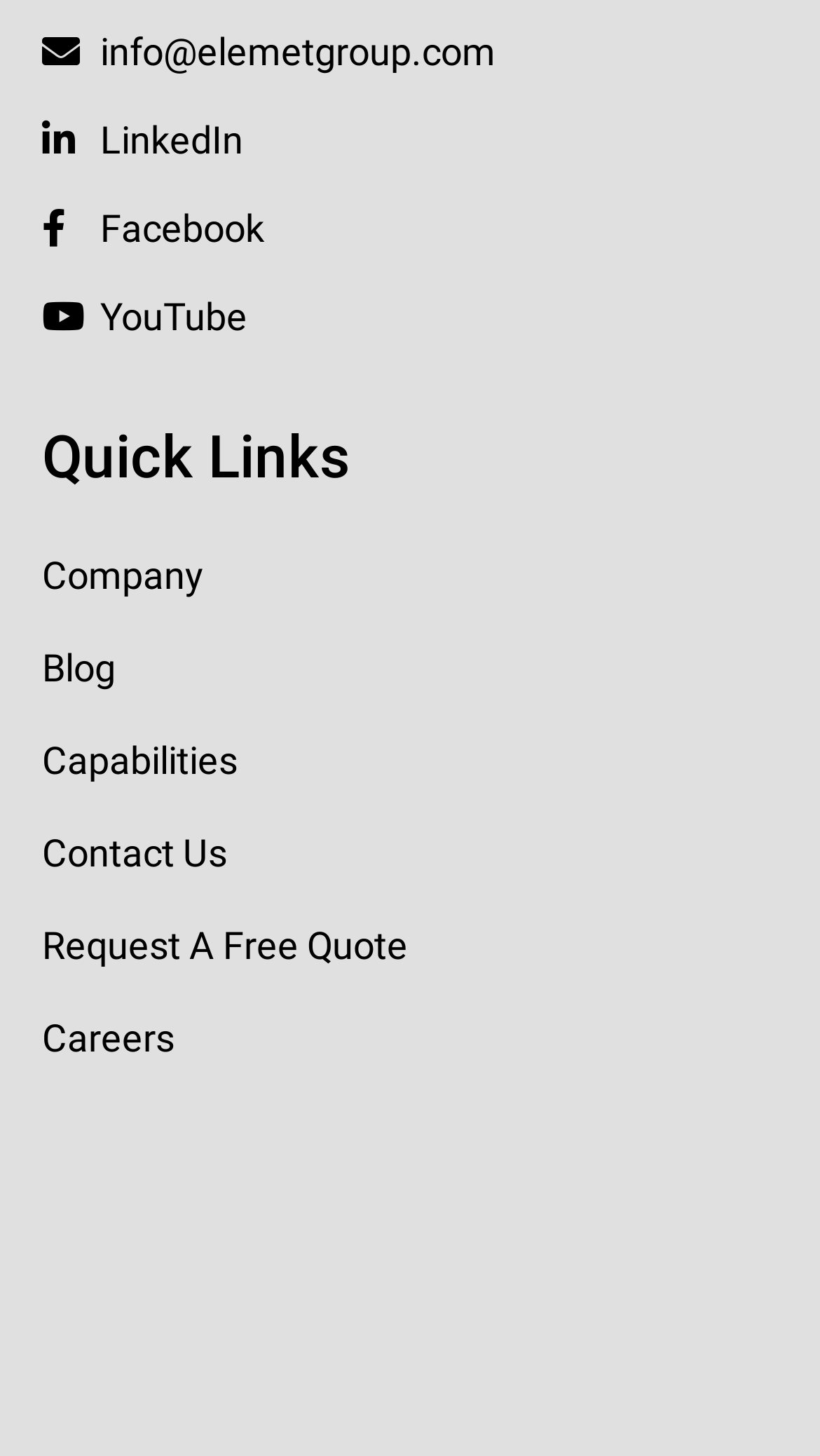Determine the bounding box coordinates of the clickable element to achieve the following action: 'Request a free quote'. Provide the coordinates as four float values between 0 and 1, formatted as [left, top, right, bottom].

[0.051, 0.619, 0.949, 0.682]